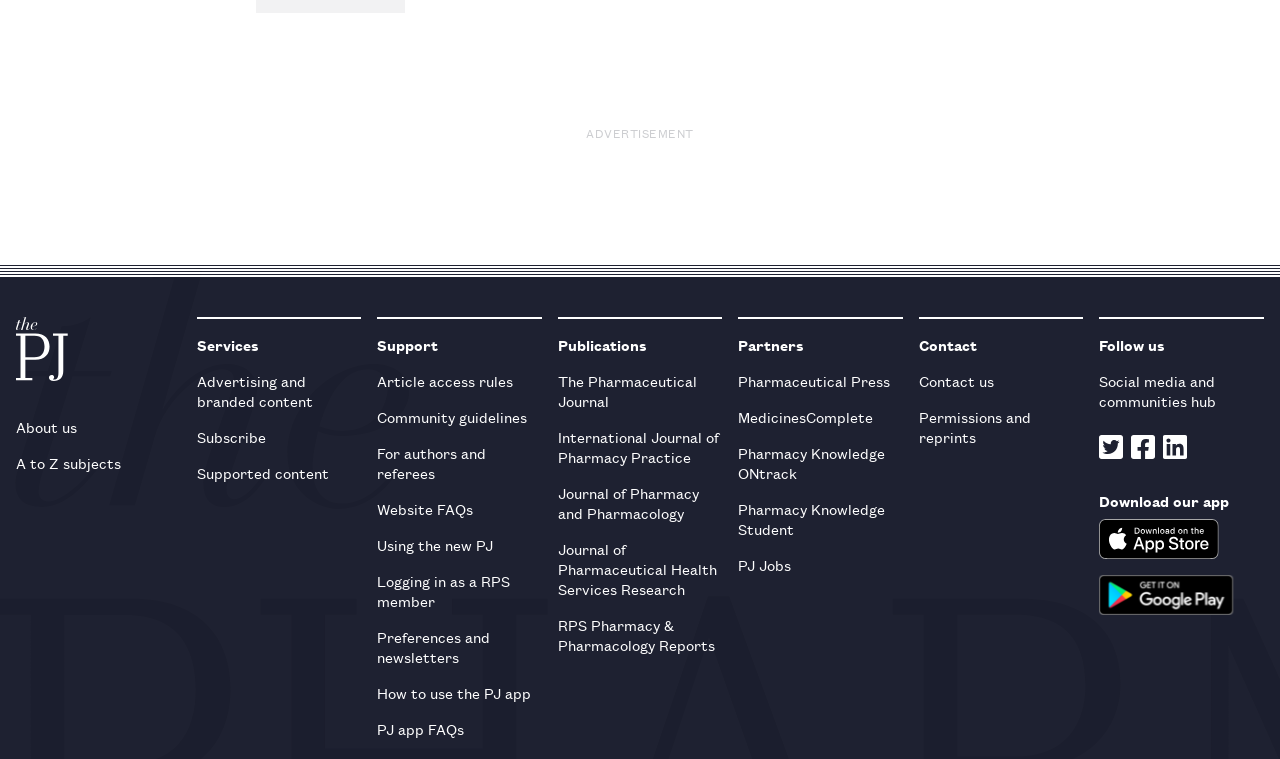Can you provide the bounding box coordinates for the element that should be clicked to implement the instruction: "Click the PJ logo"?

[0.012, 0.417, 0.053, 0.507]